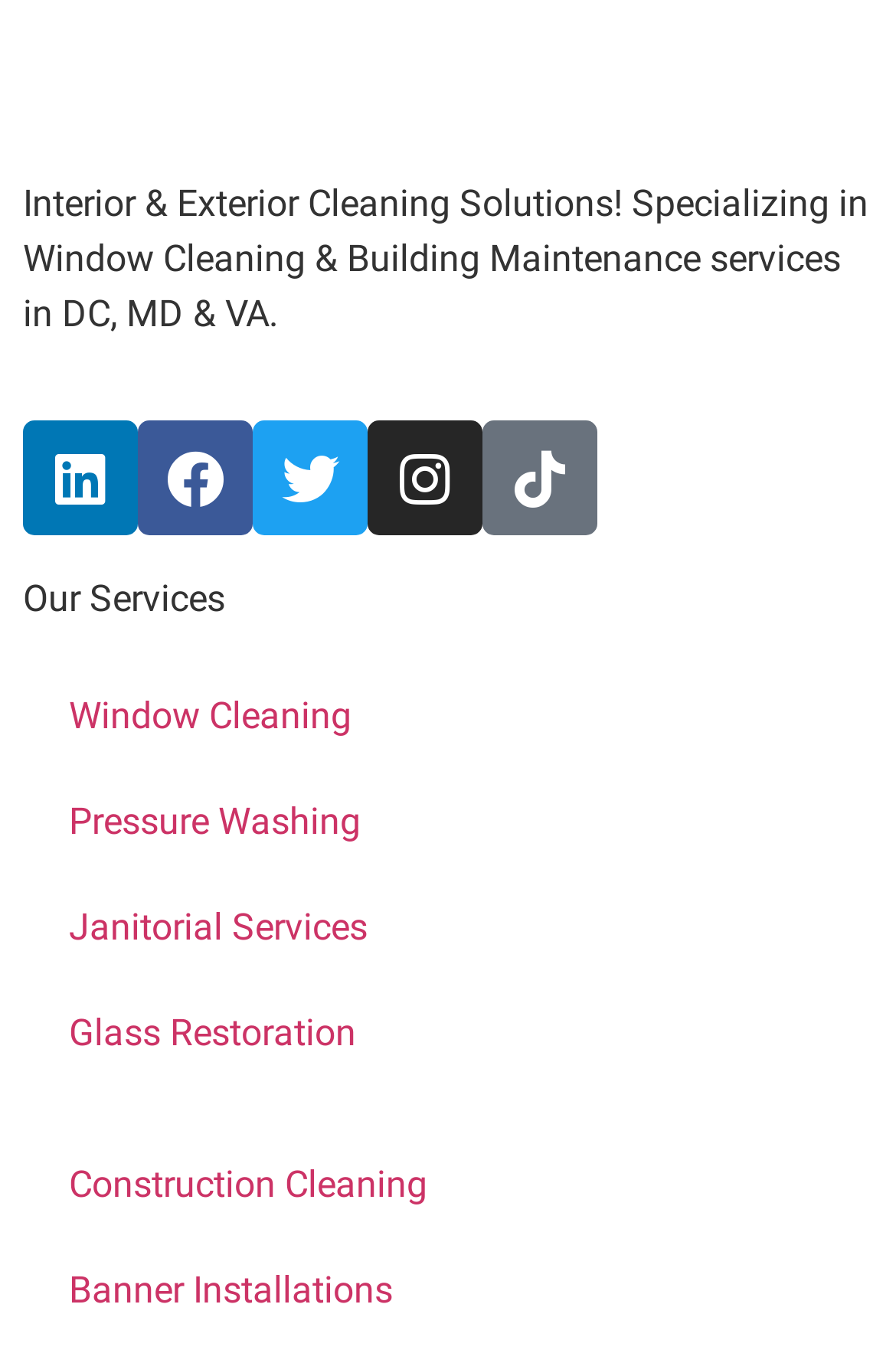Please locate the bounding box coordinates of the region I need to click to follow this instruction: "Check out the Facebook page".

[0.154, 0.309, 0.282, 0.393]